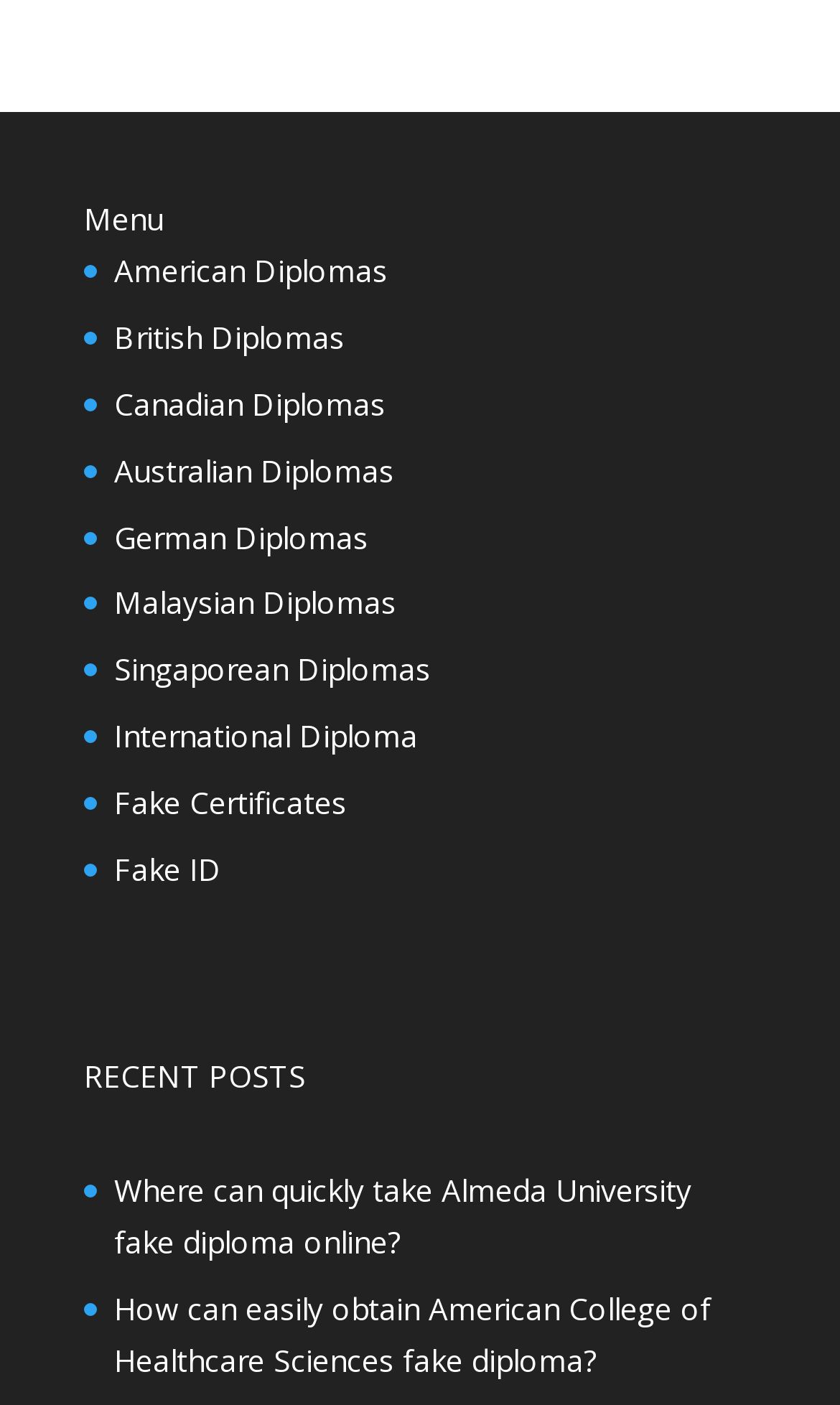Pinpoint the bounding box coordinates of the element to be clicked to execute the instruction: "Explore International Diploma".

[0.136, 0.509, 0.497, 0.538]